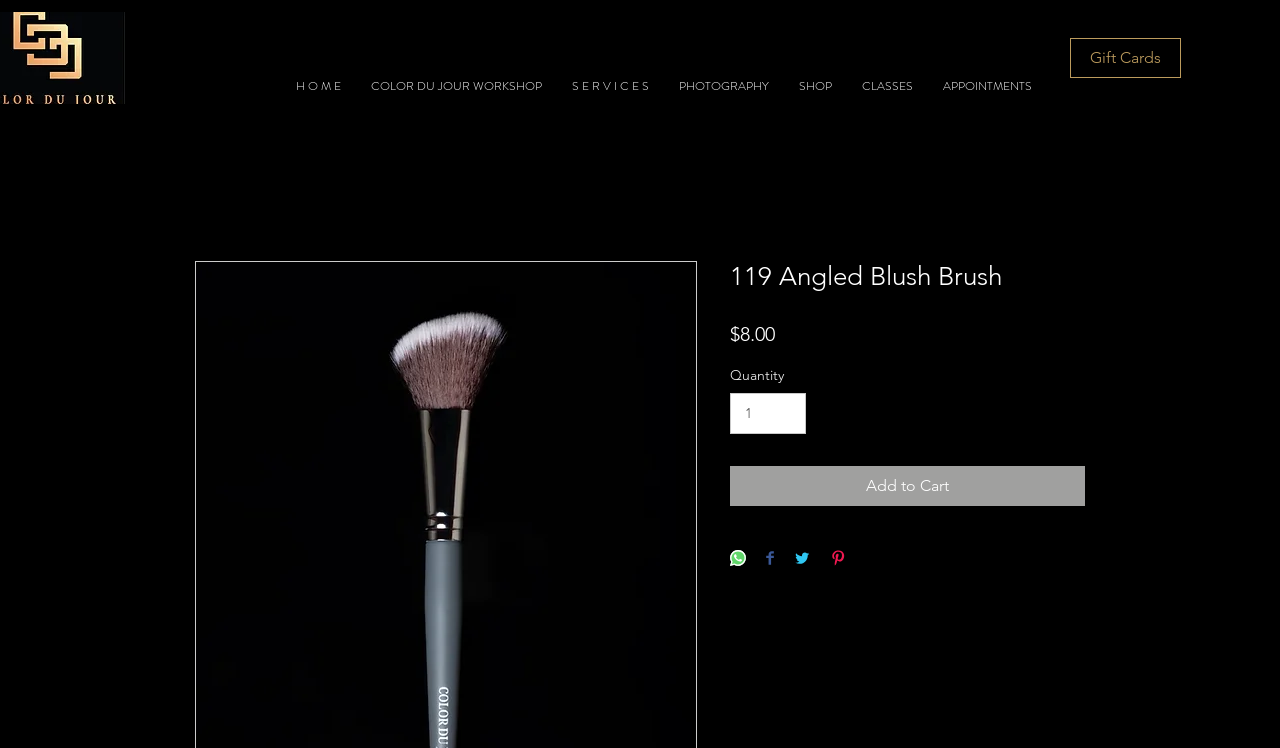Given the description of a UI element: "PHOTOGRAPHY", identify the bounding box coordinates of the matching element in the webpage screenshot.

[0.518, 0.084, 0.612, 0.146]